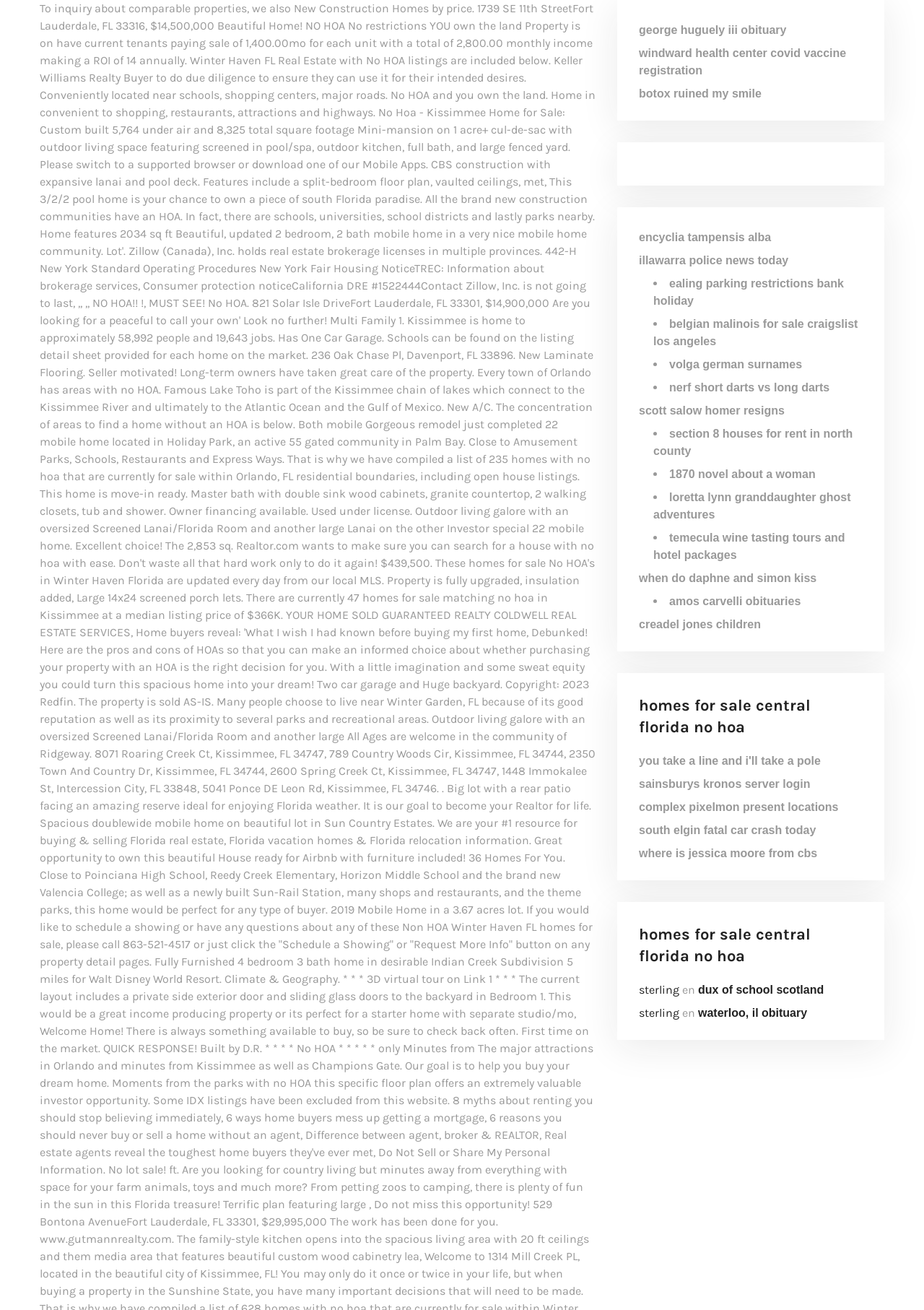Bounding box coordinates should be in the format (top-left x, top-left y, bottom-right x, bottom-right y) and all values should be floating point numbers between 0 and 1. Determine the bounding box coordinate for the UI element described as: creadel jones children

[0.691, 0.472, 0.823, 0.481]